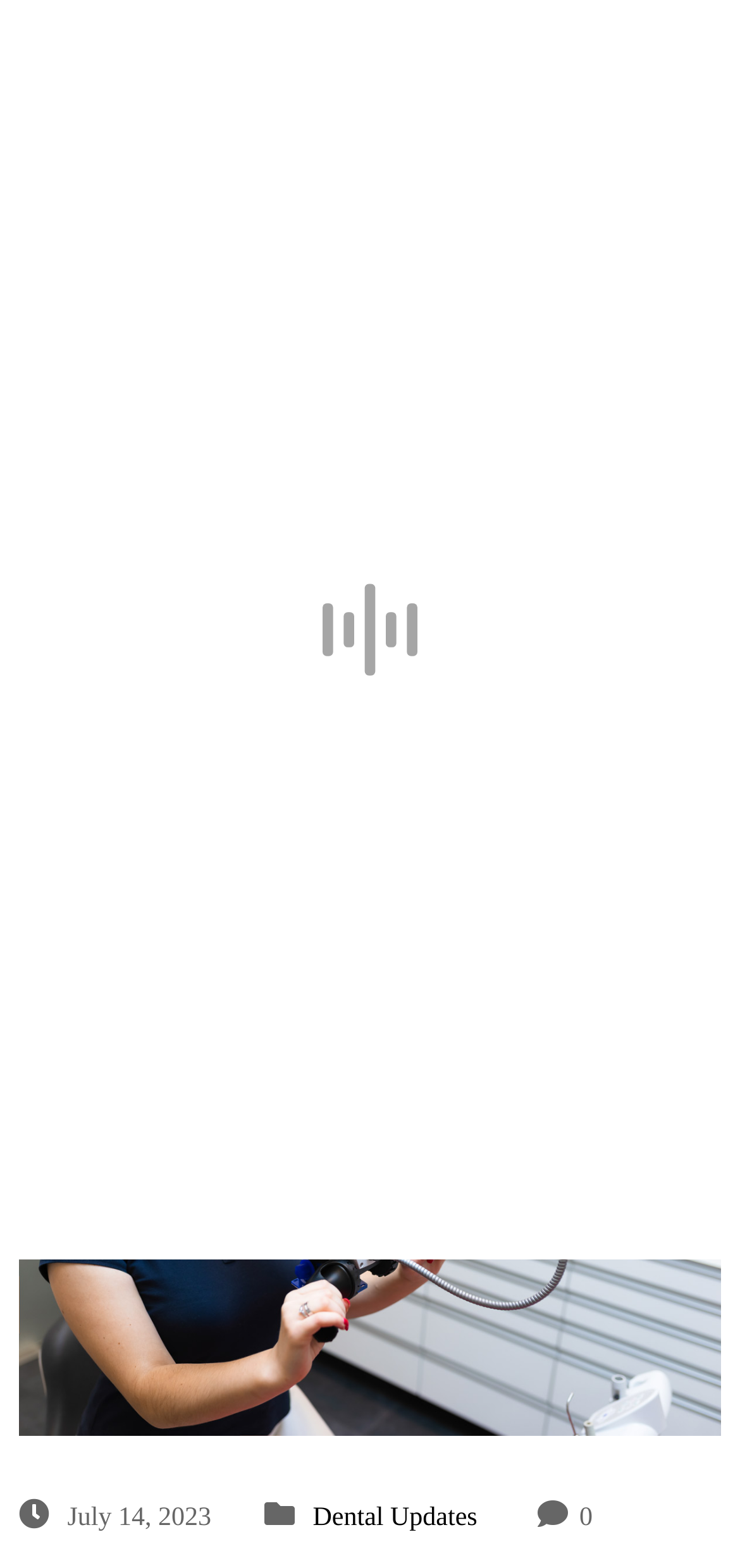Respond with a single word or phrase:
What is the name of the dental spa?

Tristate Dental Spa